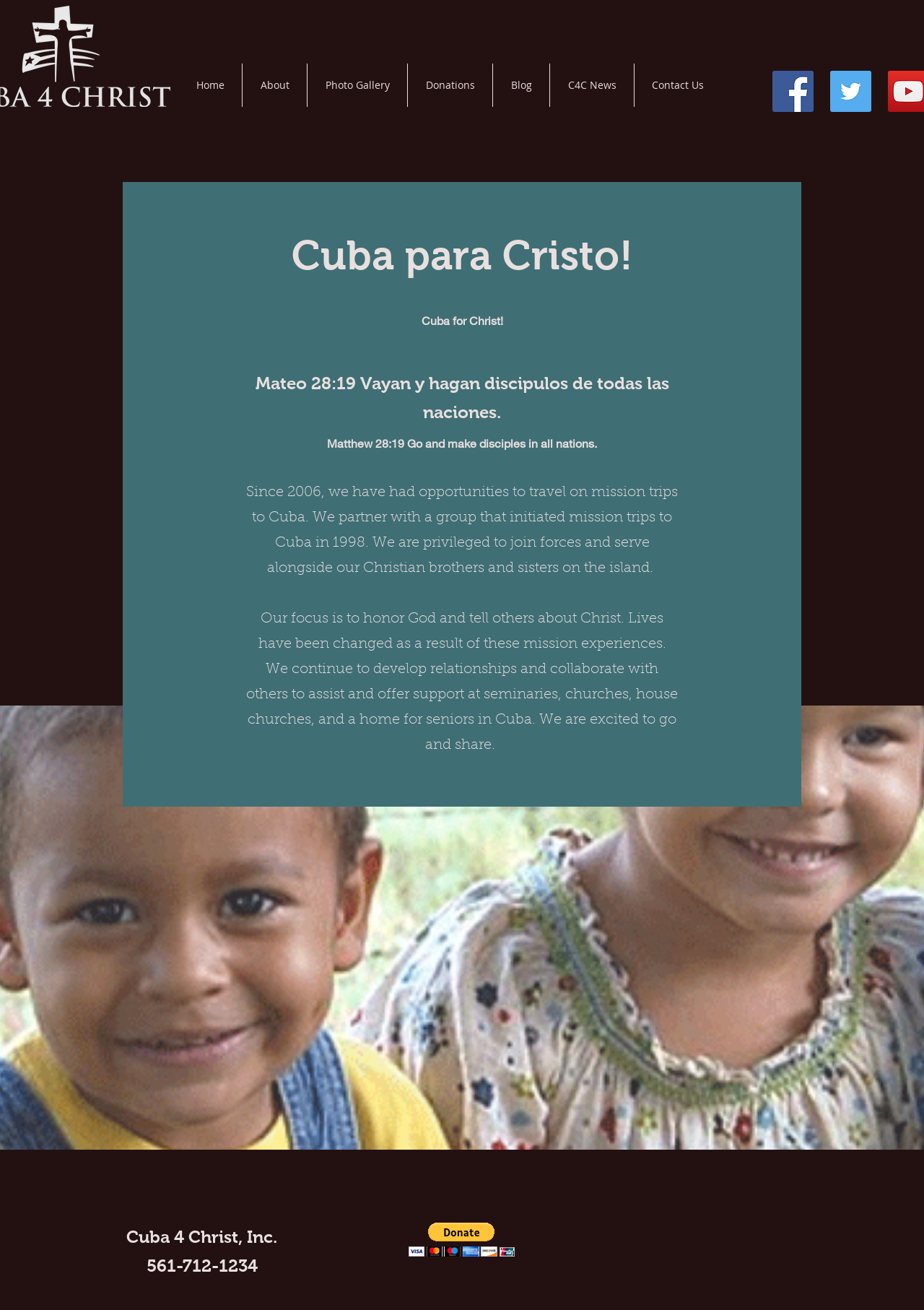Using details from the image, please answer the following question comprehensively:
What is the organization's focus?

Based on the webpage content, specifically the paragraph starting with 'Our focus is to honor God and tell others about Christ.', it is clear that the organization's focus is to honor God and spread the message of Christ.